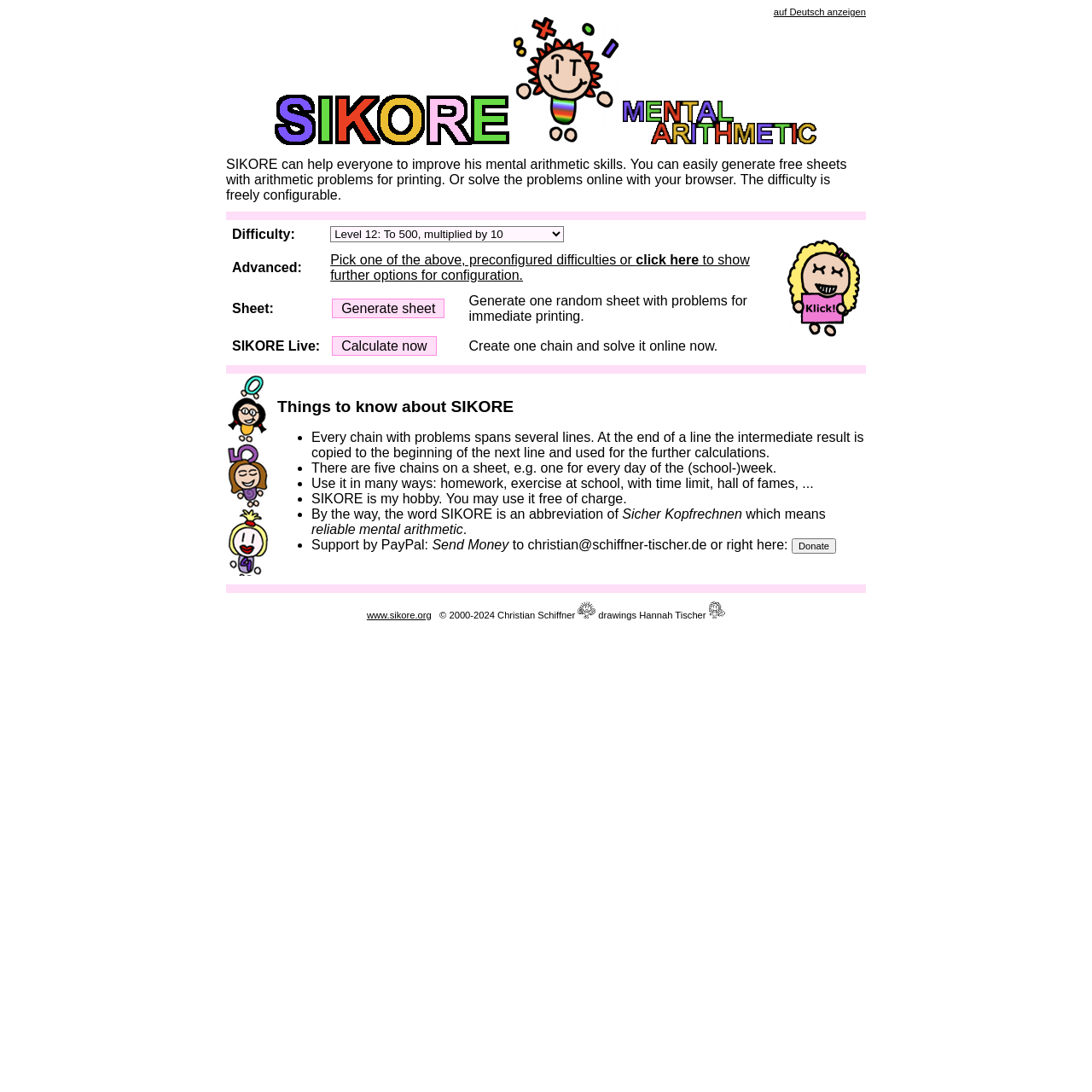What can be generated with SIKORE?
Based on the image, answer the question with a single word or brief phrase.

Sheets with arithmetic problems